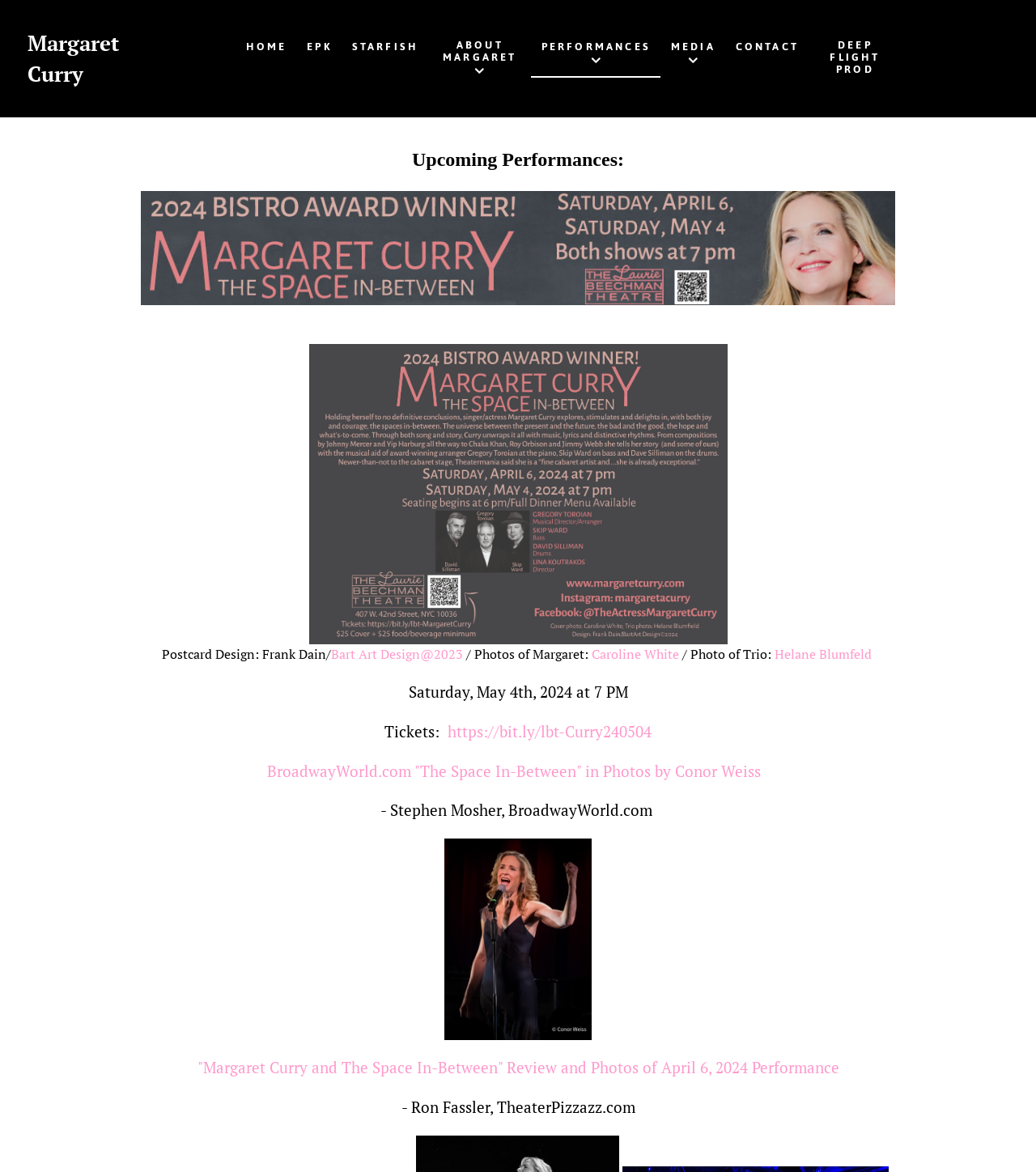Identify the bounding box coordinates for the region to click in order to carry out this instruction: "View EPK". Provide the coordinates using four float numbers between 0 and 1, formatted as [left, top, right, bottom].

[0.287, 0.026, 0.33, 0.052]